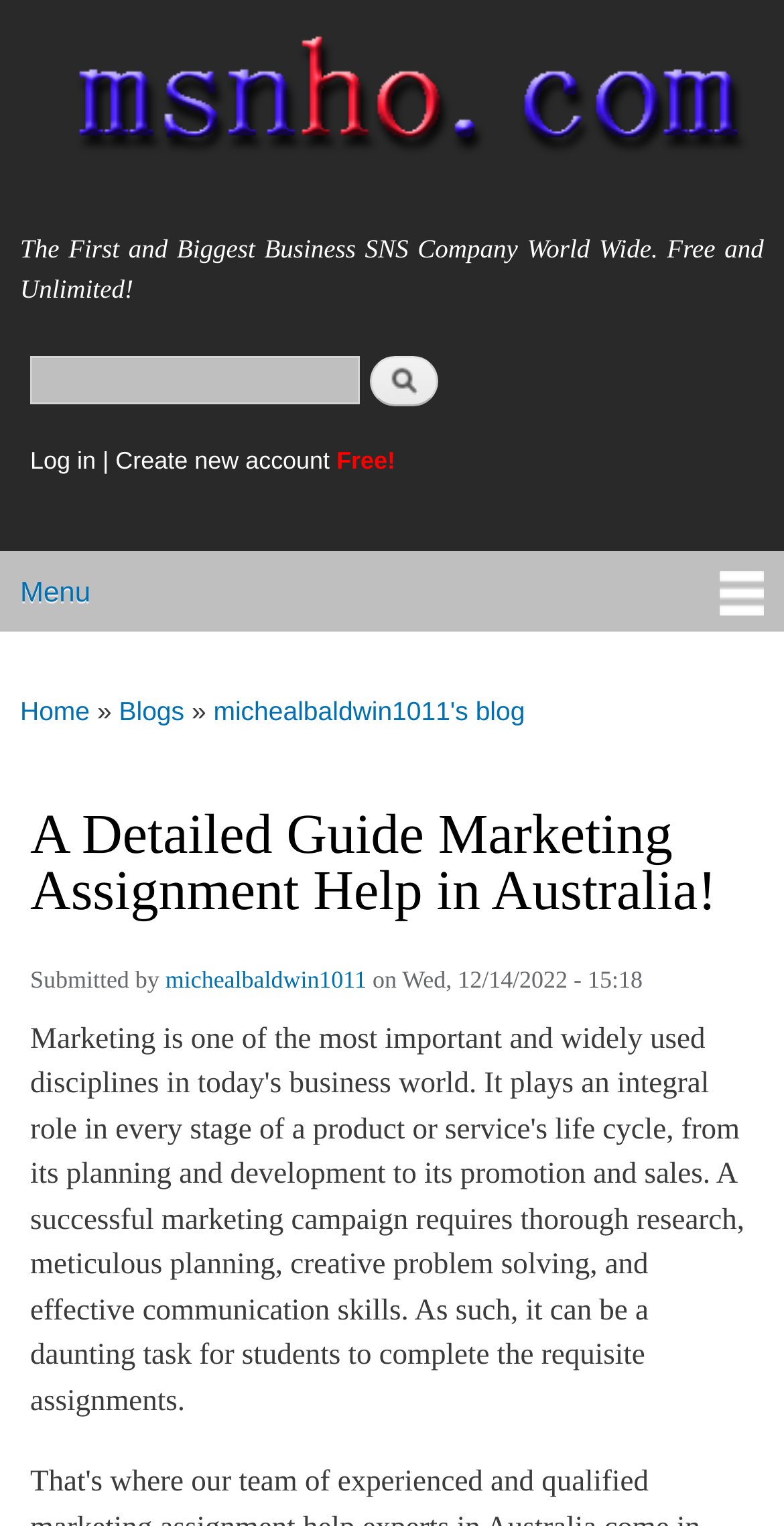Using the description: "Log in", determine the UI element's bounding box coordinates. Ensure the coordinates are in the format of four float numbers between 0 and 1, i.e., [left, top, right, bottom].

[0.038, 0.293, 0.122, 0.312]